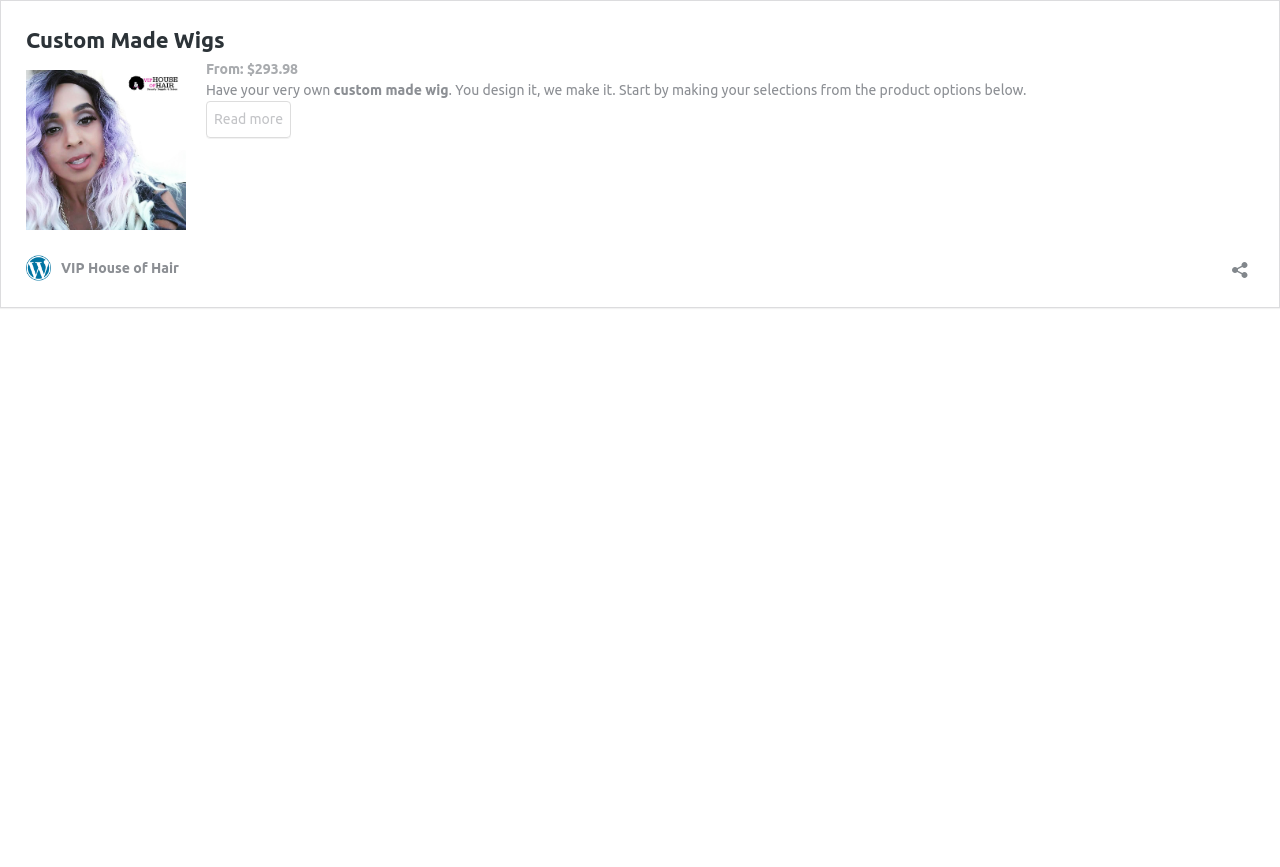What is the price of the custom made wig?
Based on the visual, give a brief answer using one word or a short phrase.

$293.98